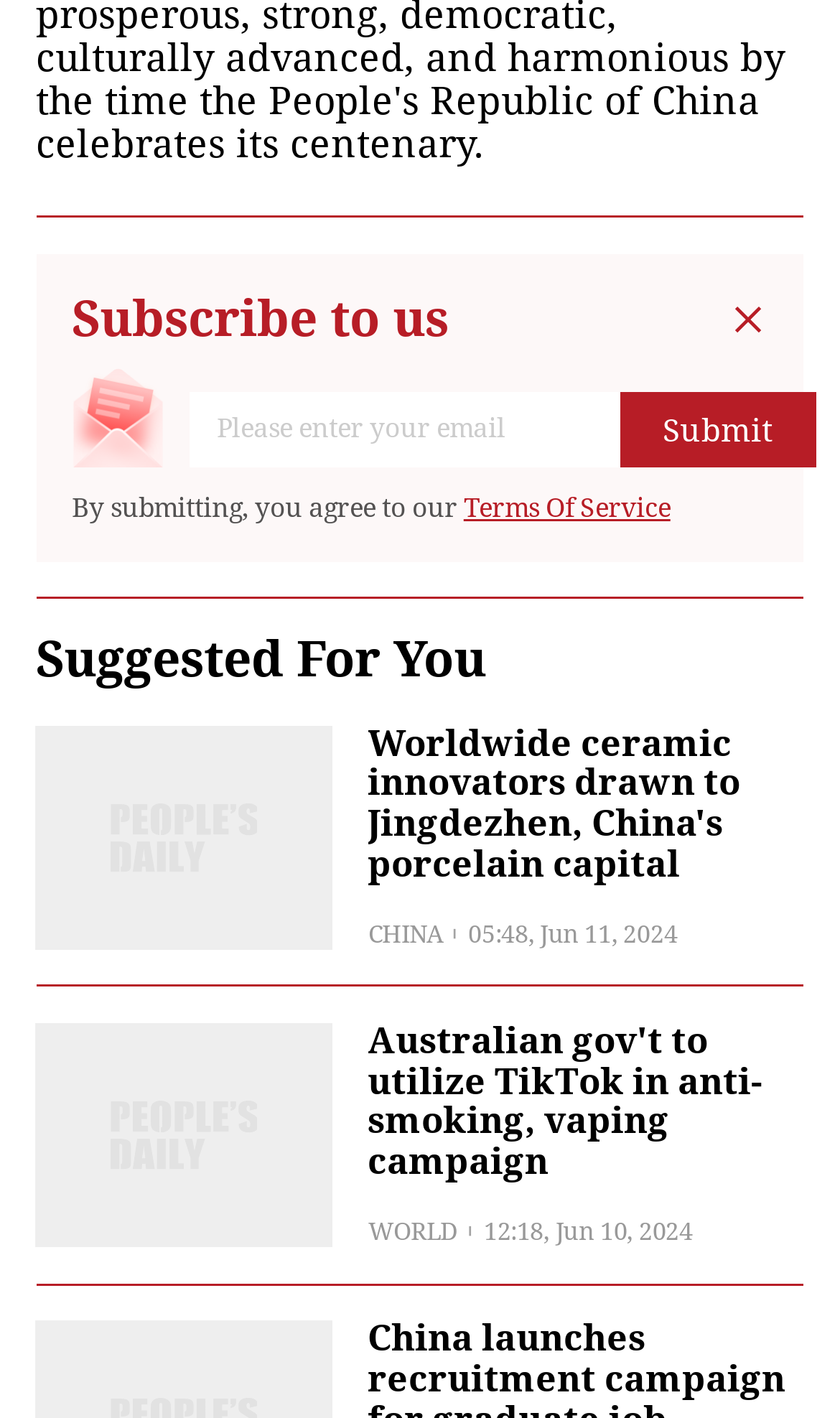What is the purpose of the textbox?
Give a single word or phrase as your answer by examining the image.

Enter email